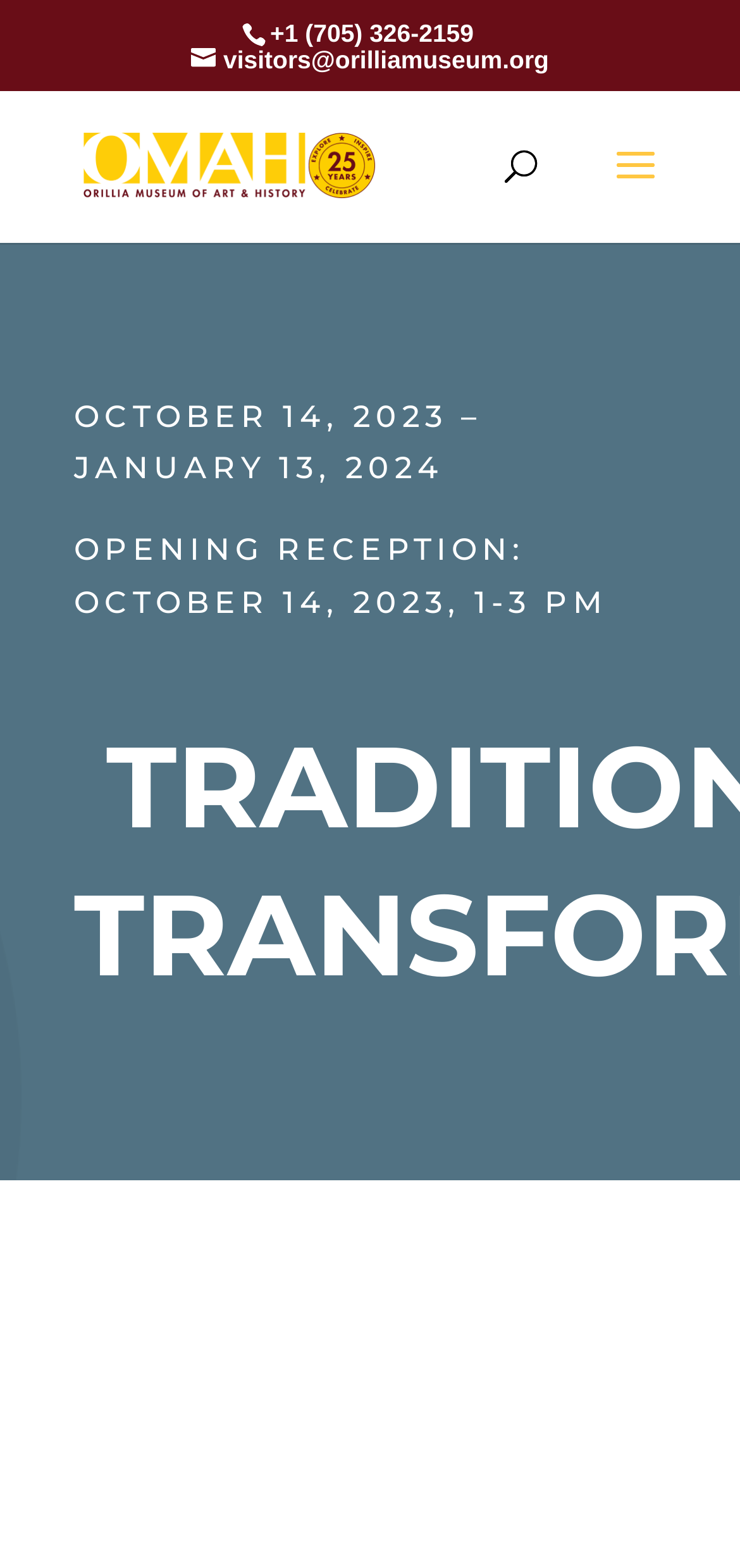What is the duration of the current exhibition?
Kindly offer a comprehensive and detailed response to the question.

I found the duration of the current exhibition by looking at the middle section of the webpage, where the exhibition information is usually displayed. The duration is written in a static text element with the bounding box coordinates [0.1, 0.254, 0.651, 0.31].